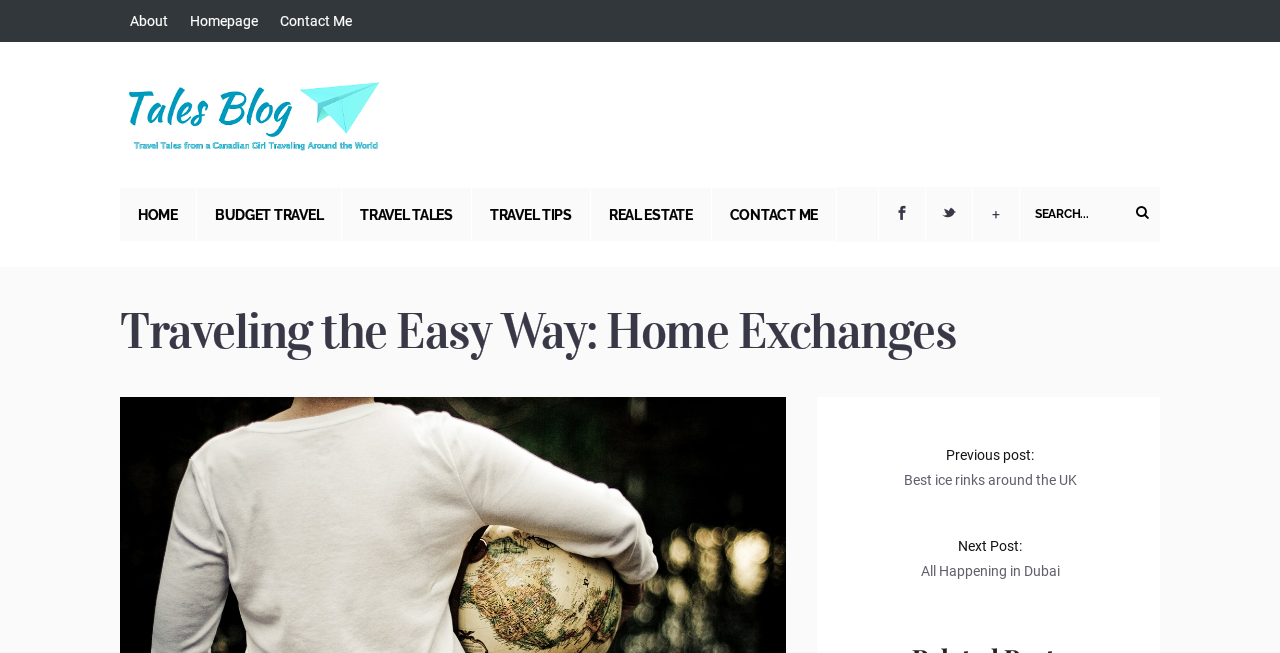Predict the bounding box coordinates of the area that should be clicked to accomplish the following instruction: "search for something". The bounding box coordinates should consist of four float numbers between 0 and 1, i.e., [left, top, right, bottom].

[0.797, 0.286, 0.906, 0.367]